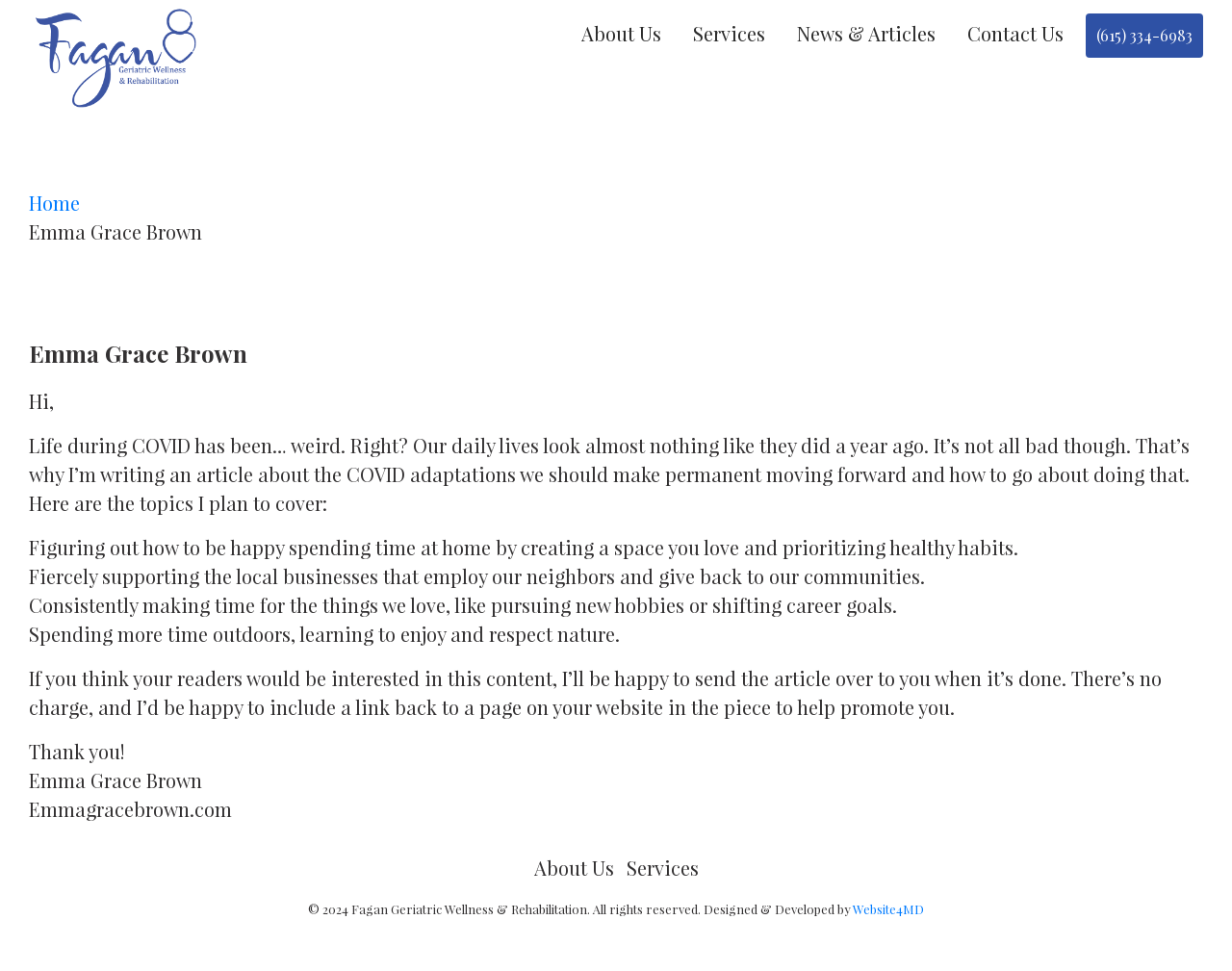Create a detailed narrative of the webpage’s visual and textual elements.

This webpage is about Fagan Geriatric Wellness & Rehabilitation, with a focus on Emma Grace Brown. At the top, there are six links: Home, About Us, Services, News & Articles, Contact Us, and a phone number. Below these links, the name "Emma Grace Brown" is displayed prominently.

The main content of the page is a personal article written by Emma Grace Brown. The article starts with a greeting and a reflection on life during the COVID-19 pandemic. It then outlines four topics that will be covered, including creating a happy space at home, supporting local businesses, making time for loved activities, and spending more time outdoors. The article concludes with an offer to share the content with others and a thank you note.

At the bottom of the page, there is a footer section with a copyright notice, stating that the website is owned by Fagan Geriatric Wellness & Rehabilitation. The footer also includes links to About Us and Services, as well as a credit to the website's designer and developer, Website4MD.